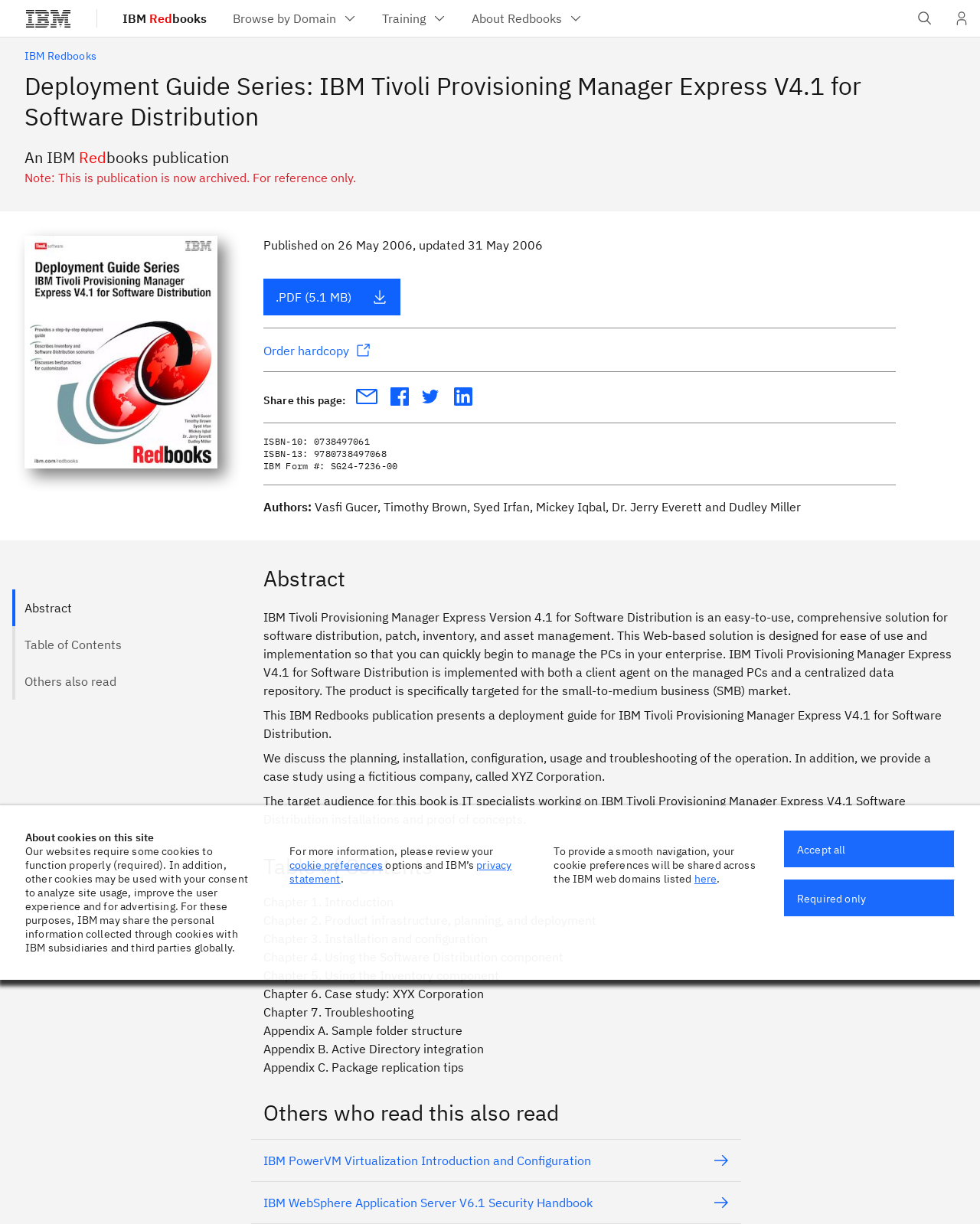Write an elaborate caption that captures the essence of the webpage.

This webpage is about the "Deployment Guide Series: IBM Tivoli Provisioning Manager Express V4.1 for Software Distribution". At the top, there is a banner with the IBM logo and a navigation menu with links to "Browse by Domain", "Training", and "About Redbooks". On the right side of the banner, there is a search field and a user profile button.

Below the banner, there is a breadcrumb navigation with a link to "IBM Redbooks". The main heading of the page is "Deployment Guide Series: IBM Tivoli Provisioning Manager Express V4.1 for Software Distribution", followed by a subheading "An IBM Redbooks publication". There is a note indicating that this publication is archived and for reference only.

On the left side of the page, there is a thumbnail image, and below it, there are links to download the publication in PDF format and to order a hardcopy. There is also a separator line and a section with sharing links.

The main content of the page is divided into sections, including "Abstract", "Table of Contents", and "Others who read this also read". The abstract section provides a summary of the publication, which is a deployment guide for IBM Tivoli Provisioning Manager Express V4.1 for Software Distribution. The table of contents section lists the chapters of the publication, including introduction, product infrastructure, installation, and troubleshooting.

The "Others who read this also read" section lists other related publications, including "IBM PowerVM Virtualization Introduction and Configuration" and "IBM WebSphere Application Server V6.1 Security Handbook".

At the bottom of the page, there is a section about cookies on the site, with links to review cookie preferences and IBM's privacy statement.